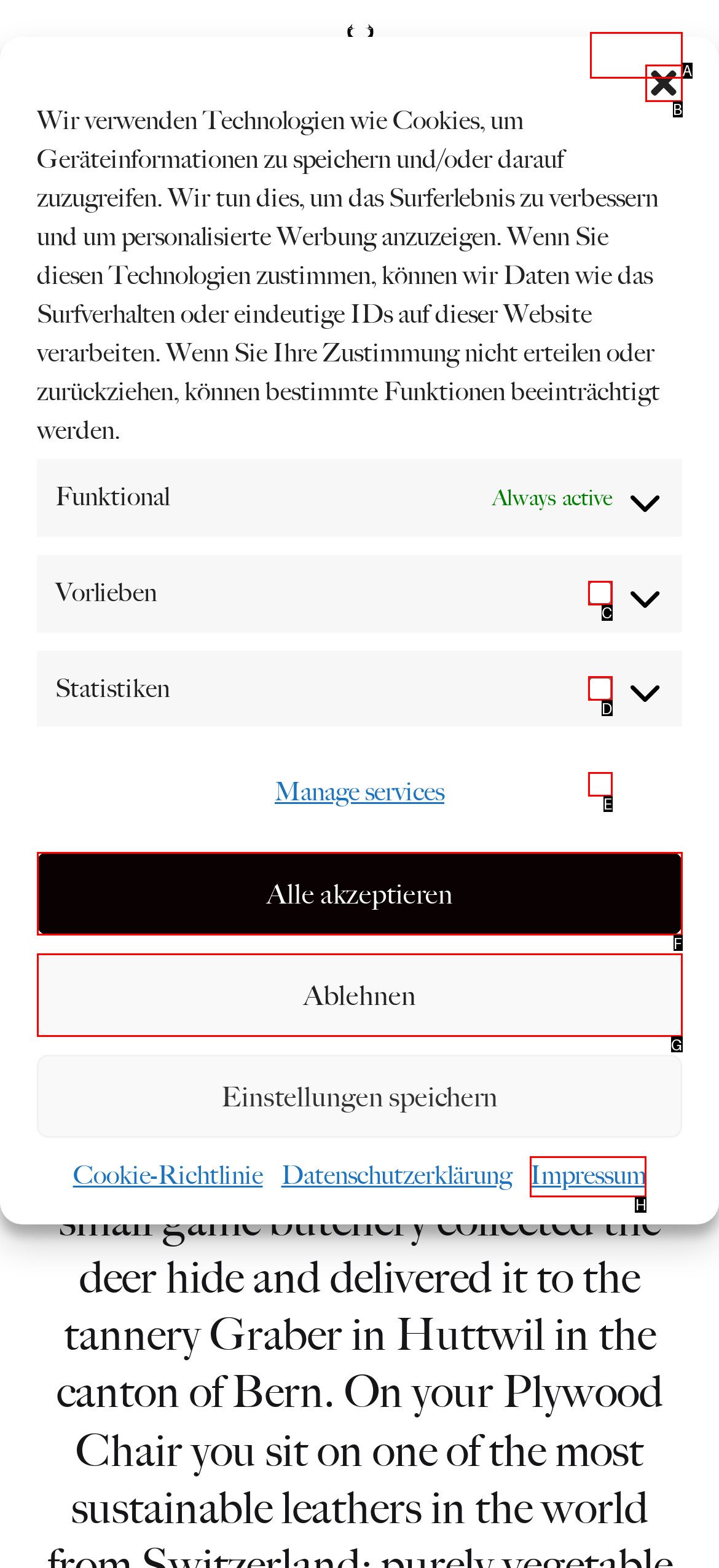Identify the letter corresponding to the UI element that matches this description: Computer Science
Answer using only the letter from the provided options.

None